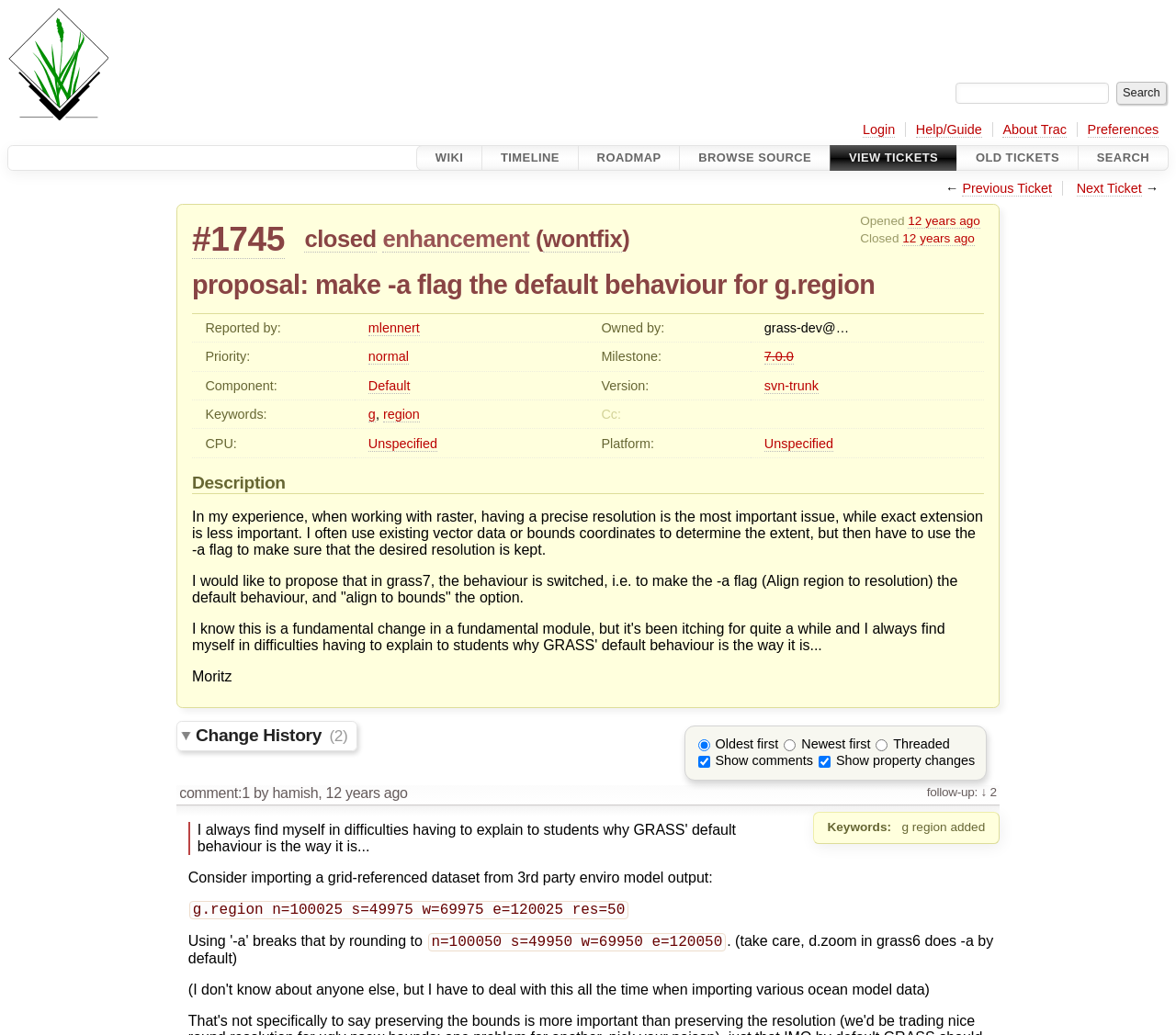What is the main title displayed on this webpage?

proposal: make -a flag the default behaviour for g.region